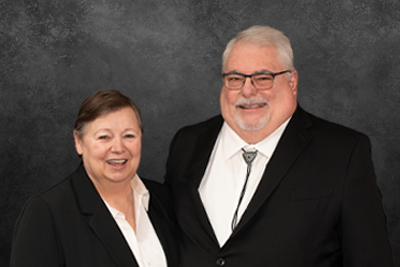Provide a brief response in the form of a single word or phrase:
What color is Brenda's blouse?

White